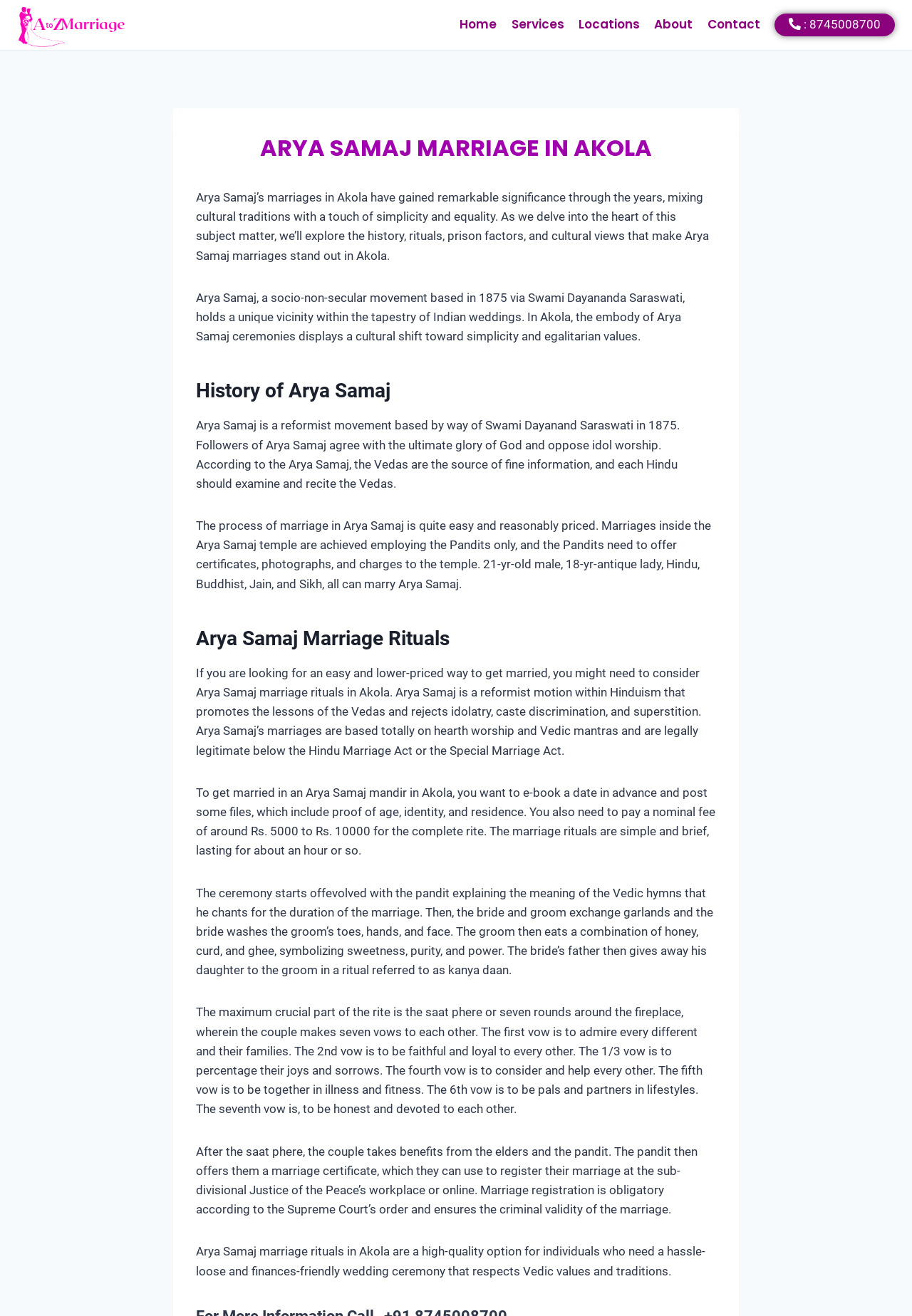Answer the following query concisely with a single word or phrase:
What is the significance of the saat phere in Arya Samaj marriage?

Seven vows to each other